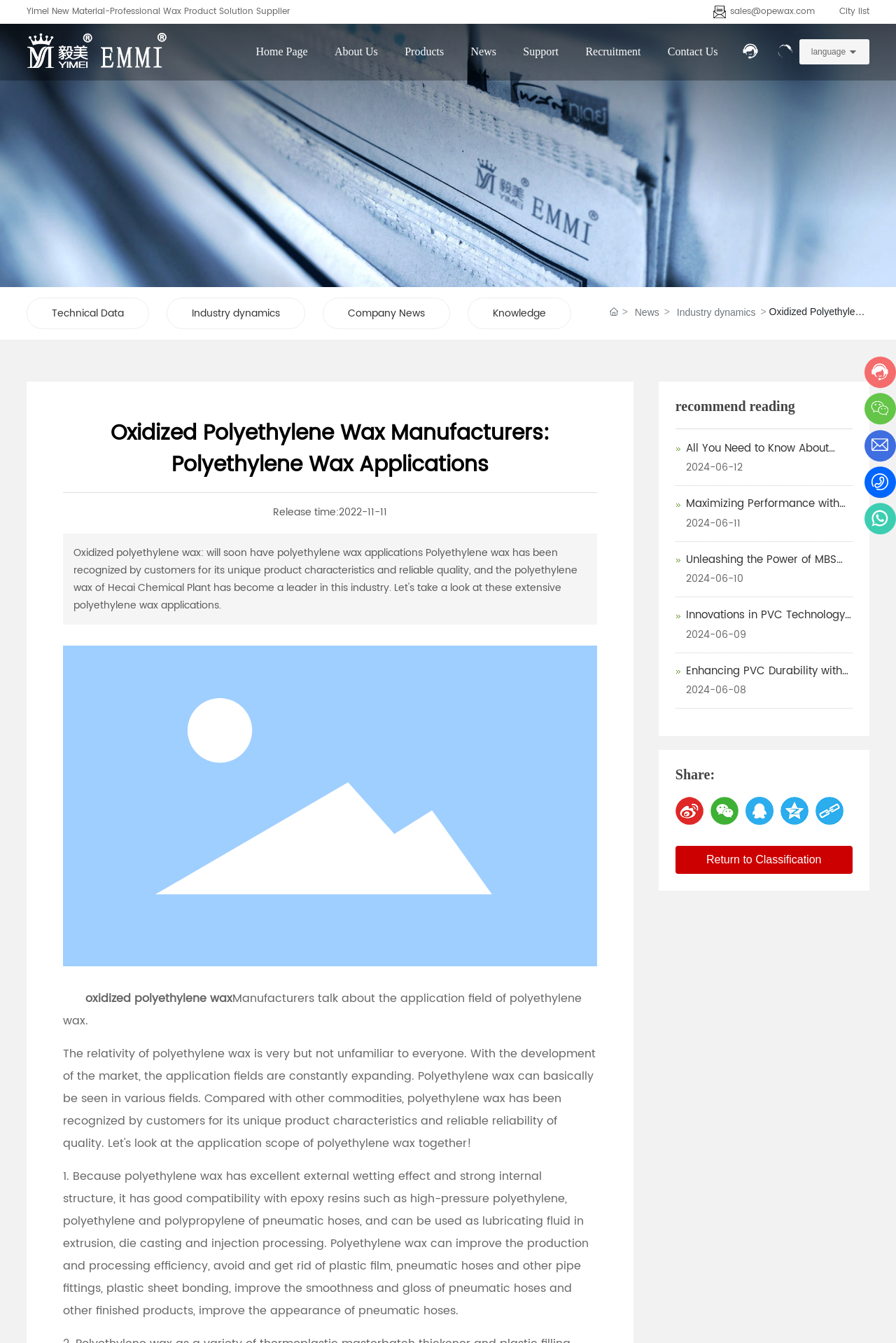Identify the bounding box coordinates of the area that should be clicked in order to complete the given instruction: "Read the article about 'Oxidized Polyethylene Wax Manufacturers'". The bounding box coordinates should be four float numbers between 0 and 1, i.e., [left, top, right, bottom].

[0.858, 0.228, 0.967, 0.273]